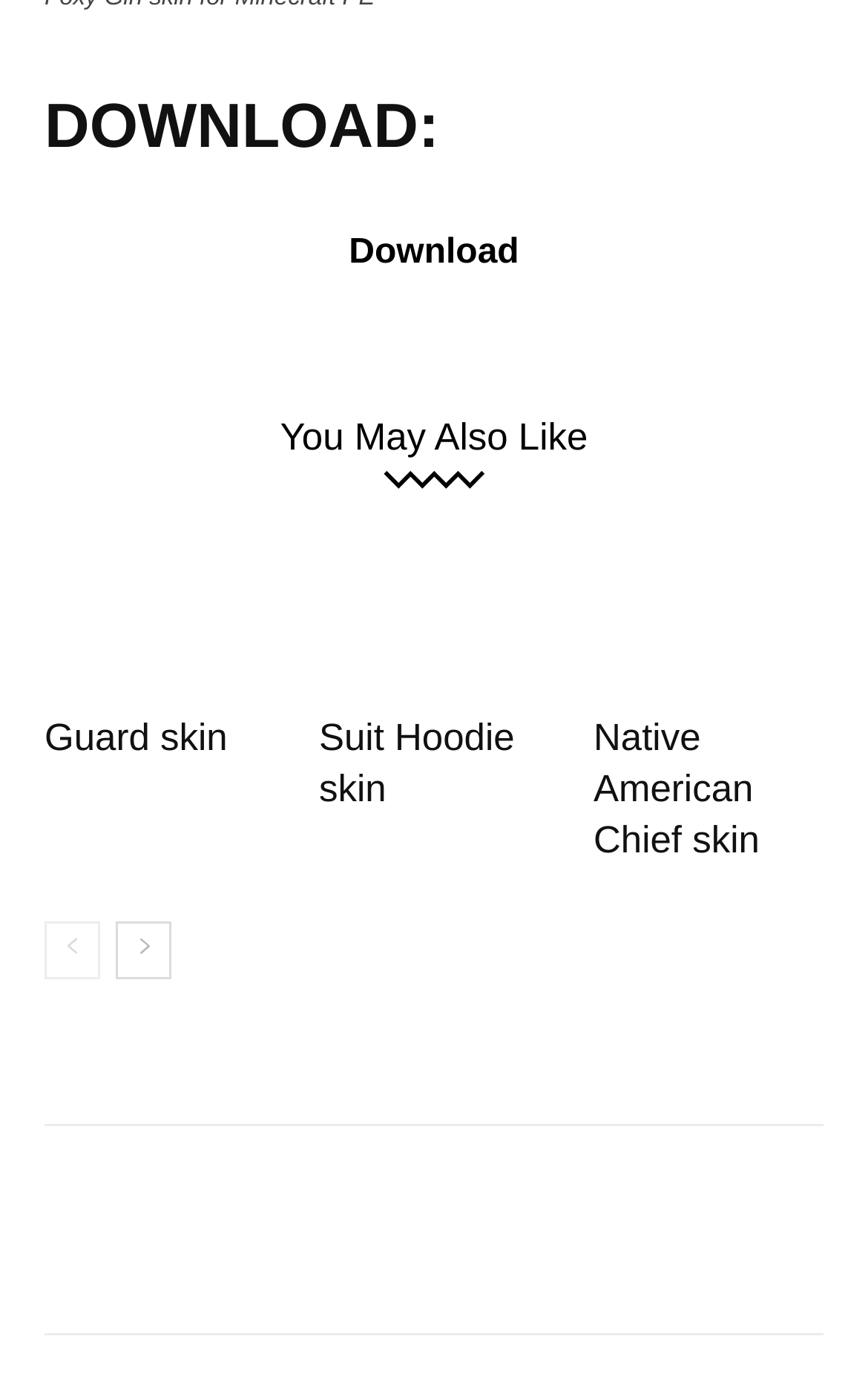Kindly respond to the following question with a single word or a brief phrase: 
What is the theme of the 'You May Also Like' section?

Minecraft PE skins